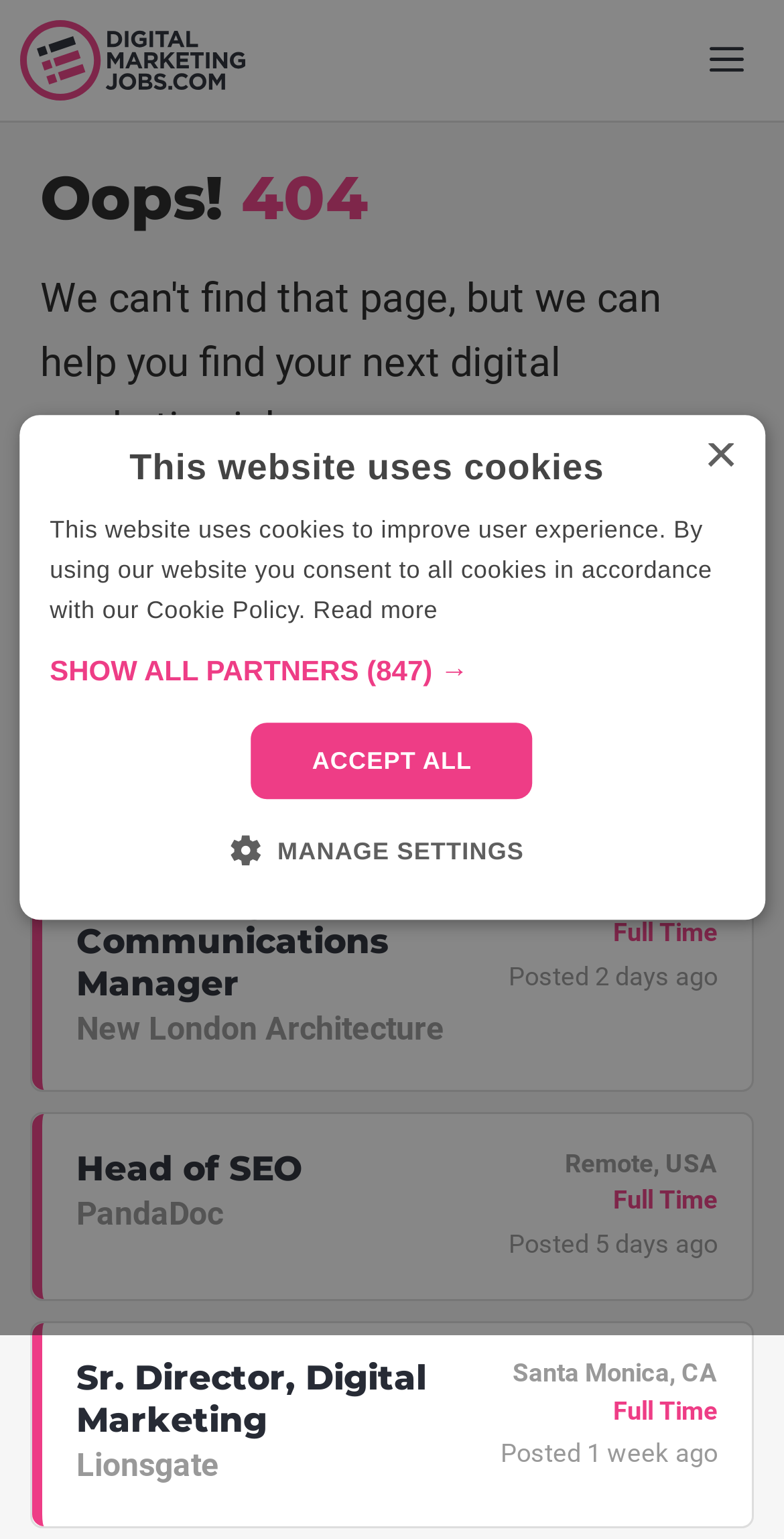Highlight the bounding box coordinates of the region I should click on to meet the following instruction: "Search for a job".

[0.051, 0.404, 0.949, 0.468]